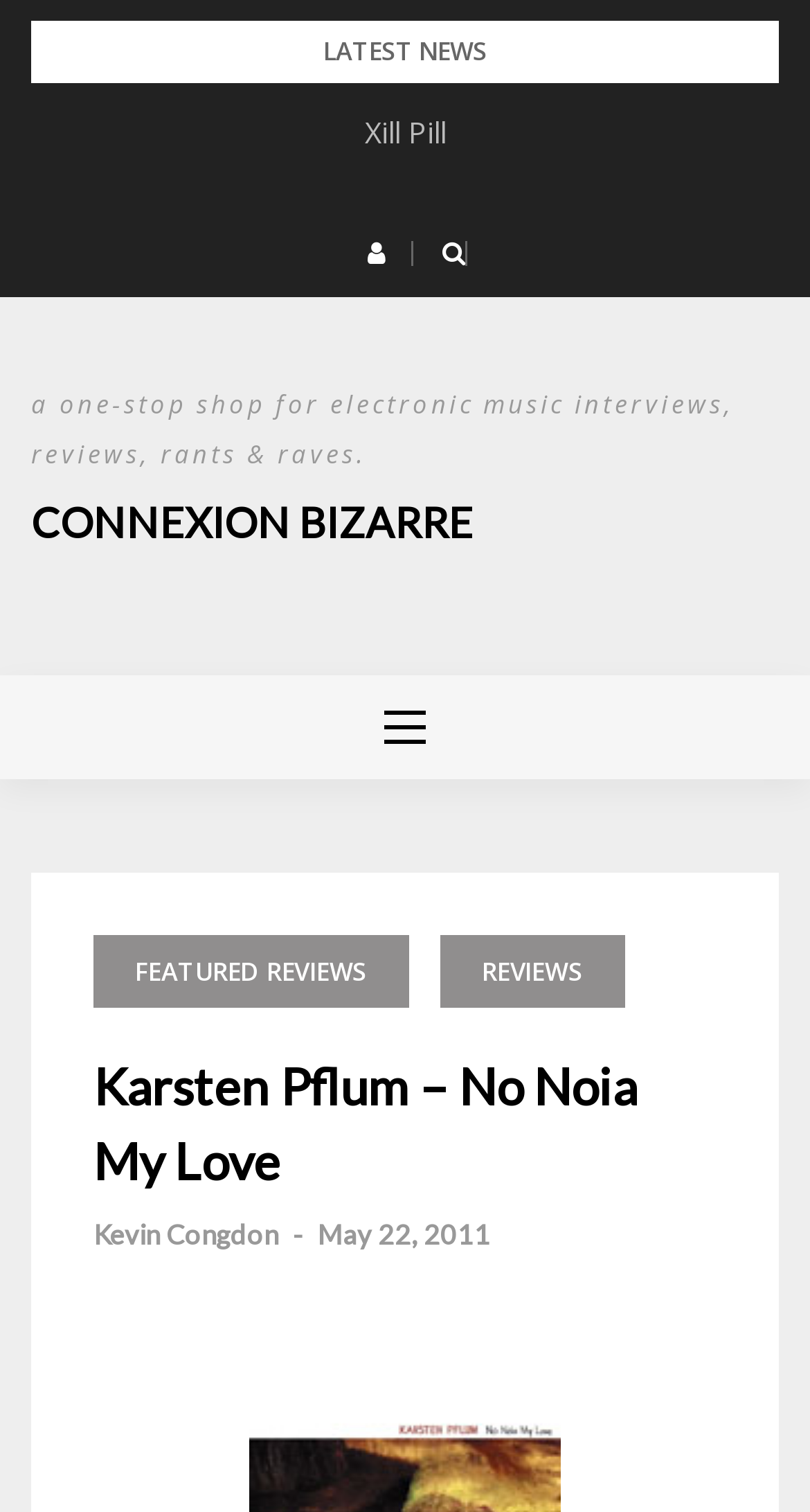Find the bounding box coordinates for the UI element that matches this description: "Featured Reviews".

[0.115, 0.618, 0.505, 0.667]